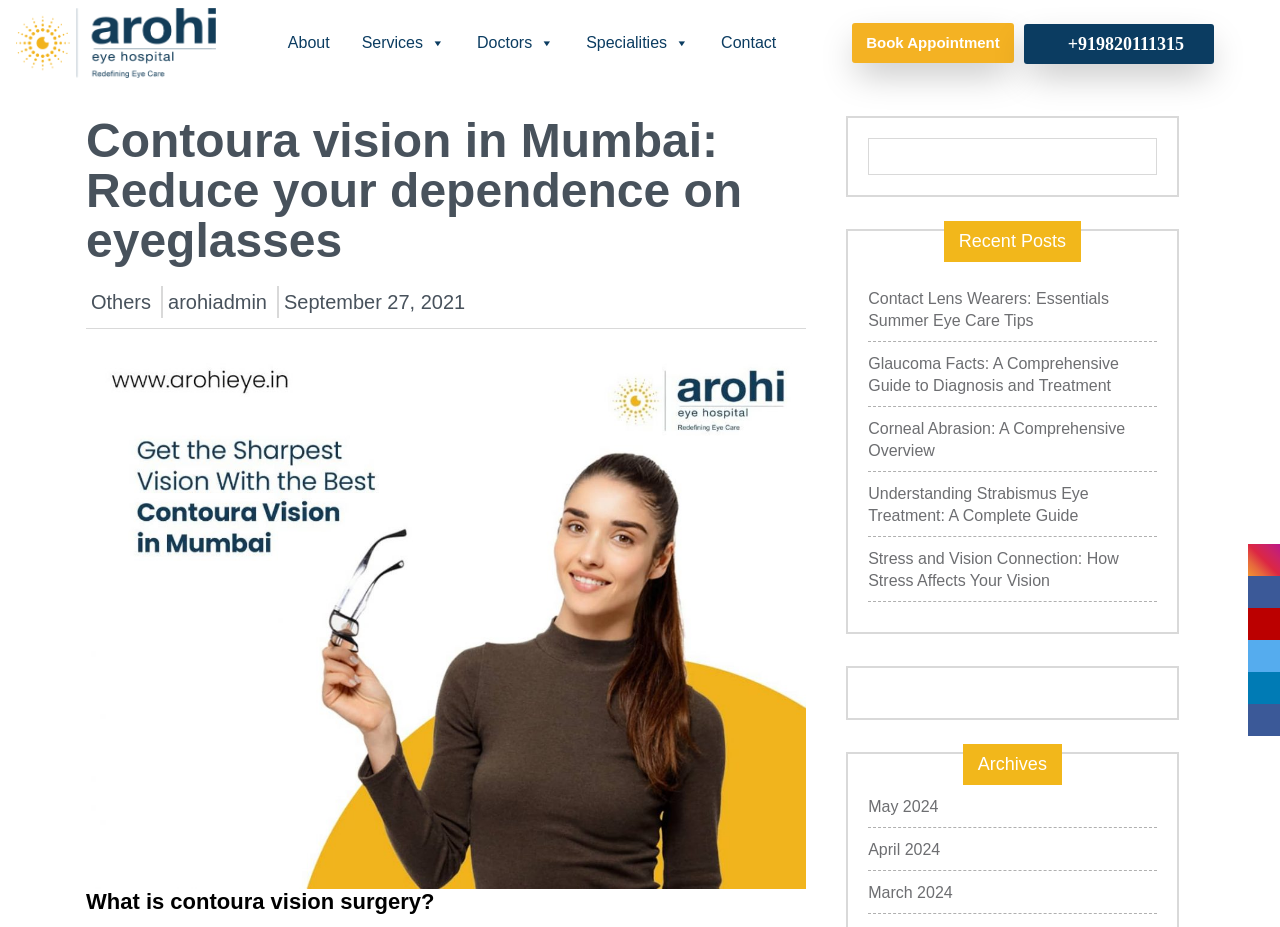Please locate the clickable area by providing the bounding box coordinates to follow this instruction: "Search for something".

[0.678, 0.149, 0.904, 0.189]